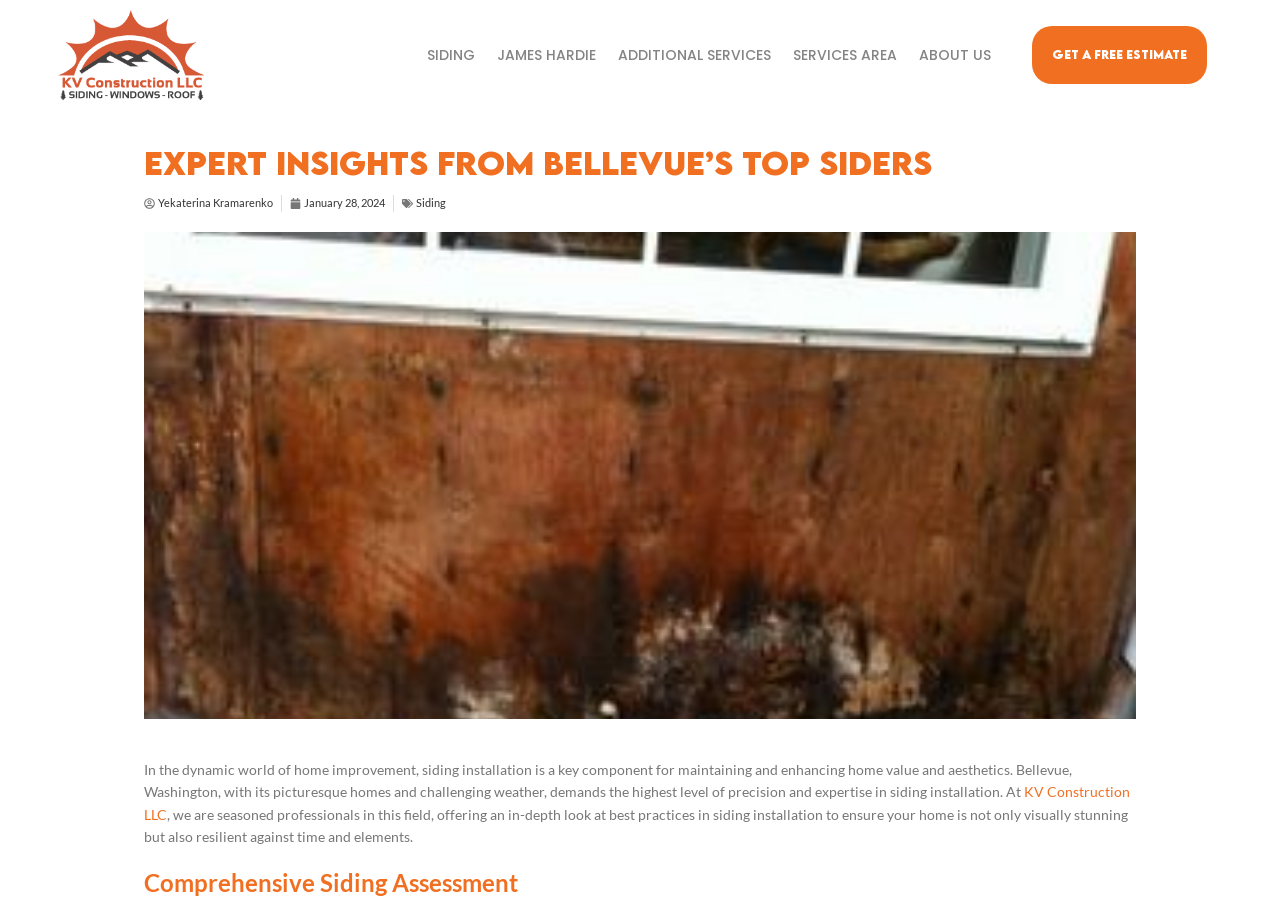Please specify the bounding box coordinates of the clickable region to carry out the following instruction: "Get a free estimate". The coordinates should be four float numbers between 0 and 1, in the format [left, top, right, bottom].

[0.806, 0.029, 0.943, 0.092]